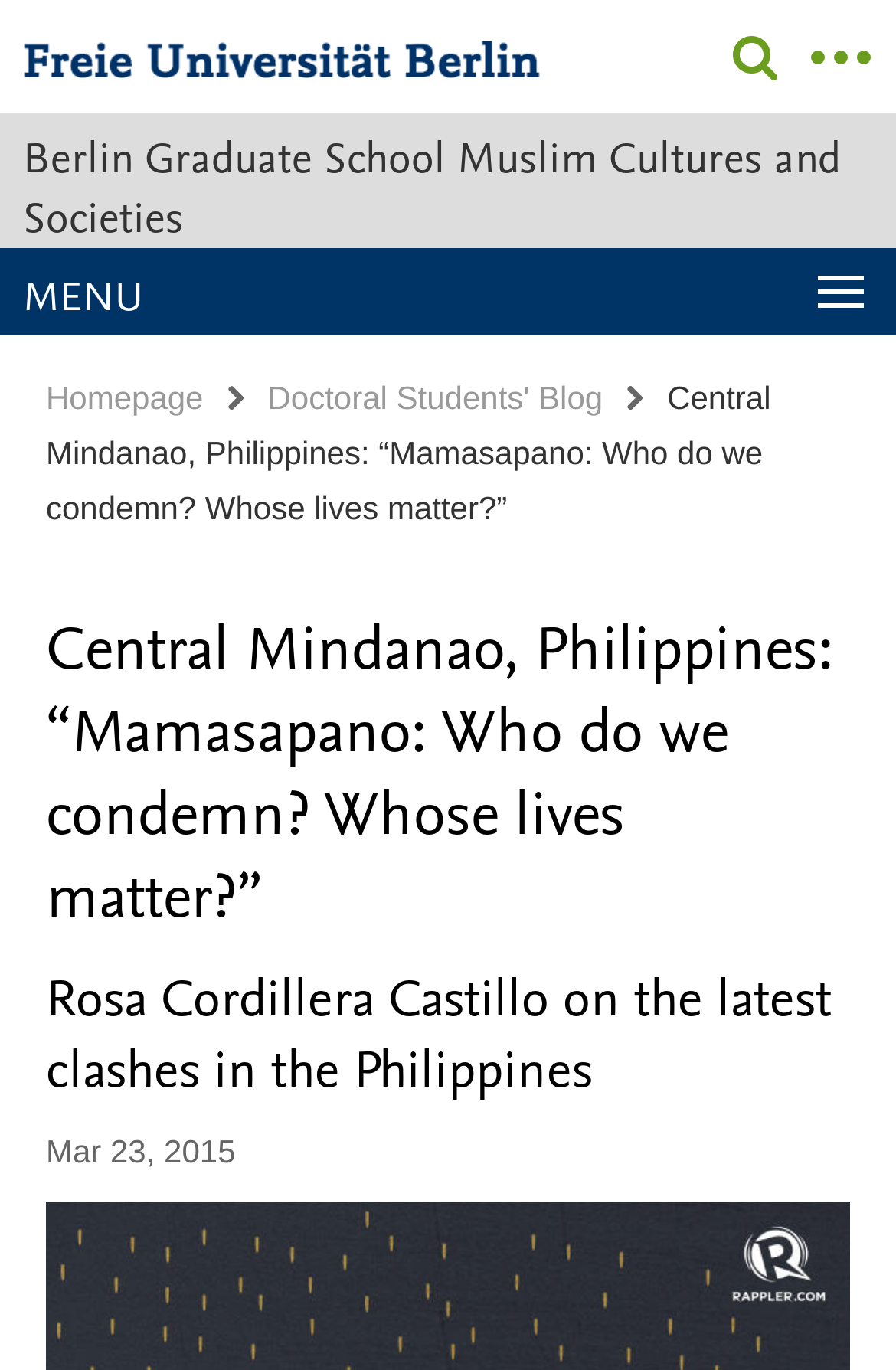Determine the bounding box of the UI element mentioned here: "Homepage". The coordinates must be in the format [left, top, right, bottom] with values ranging from 0 to 1.

[0.051, 0.277, 0.227, 0.304]